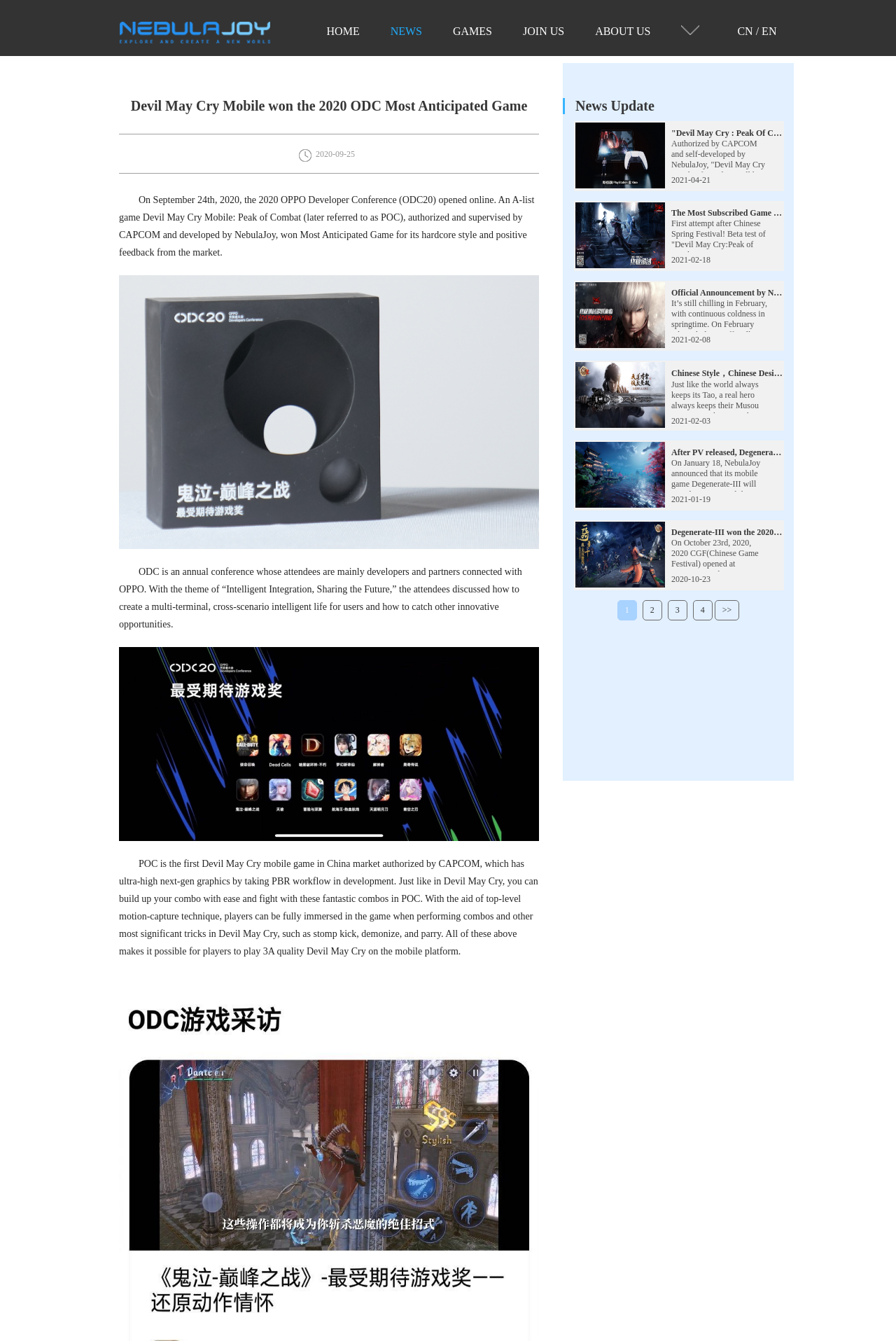With reference to the screenshot, provide a detailed response to the question below:
What is the name of the game that won the 2020 ODC Most Anticipated Game?

The answer can be found in the first heading element, which states 'Devil May Cry Mobile won the 2020 ODC Most Anticipated Game'. This indicates that the game 'Devil May Cry Mobile' received the award for Most Anticipated Game in 2020.